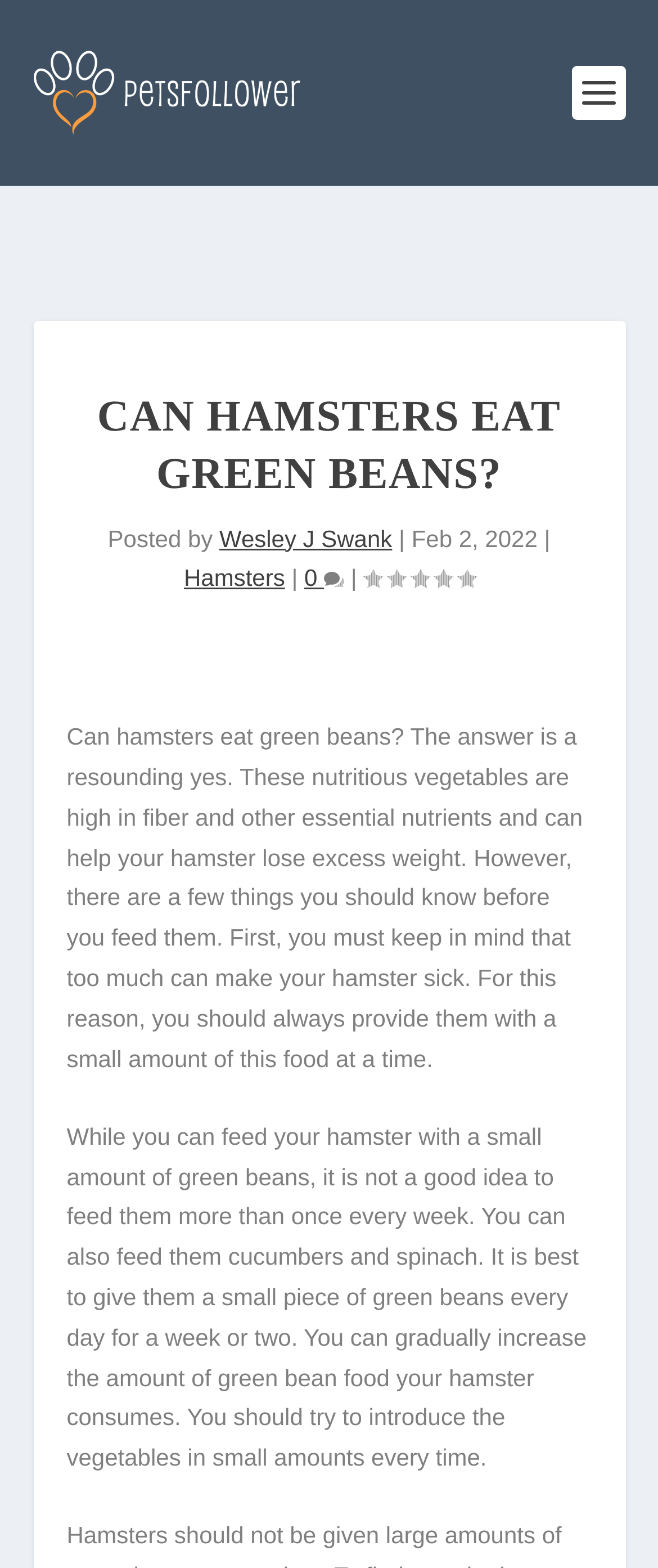What is the title or heading displayed on the webpage?

CAN HAMSTERS EAT GREEN BEANS?